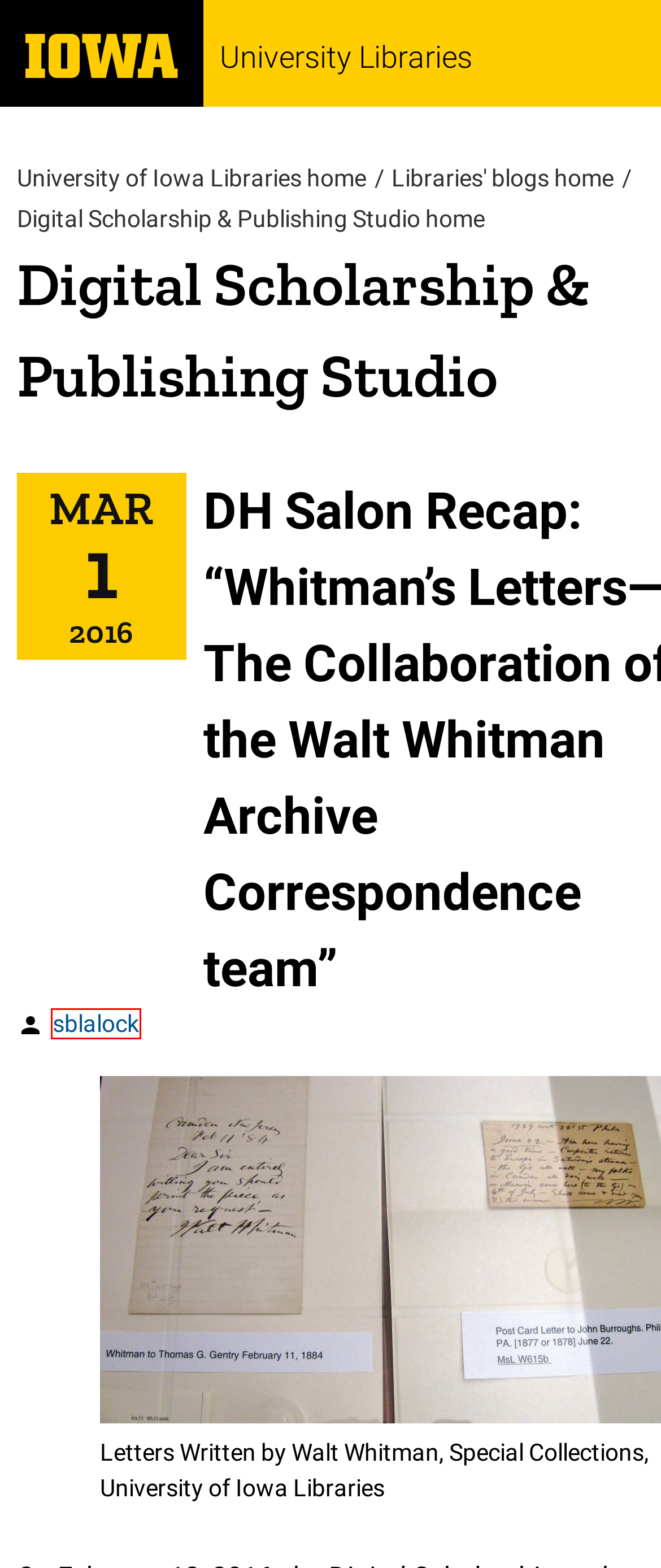Examine the screenshot of the webpage, which has a red bounding box around a UI element. Select the webpage description that best fits the new webpage after the element inside the red bounding box is clicked. Here are the choices:
A. Edward W. Searing to Walt Whitman, 15 April 1887 | 
    Whitman Archive
B. The Walt Whitman Archive – Digital Scholarship & Publishing Studio
C. The University of Iowa
D. Anniversaries – Digital Scholarship & Publishing Studio
E. sblalock – Digital Scholarship & Publishing Studio
F. Accessibility | The University of Iowa
G. Digital Scholarship & Publishing Studio
H. UI Libraries Blogs

E